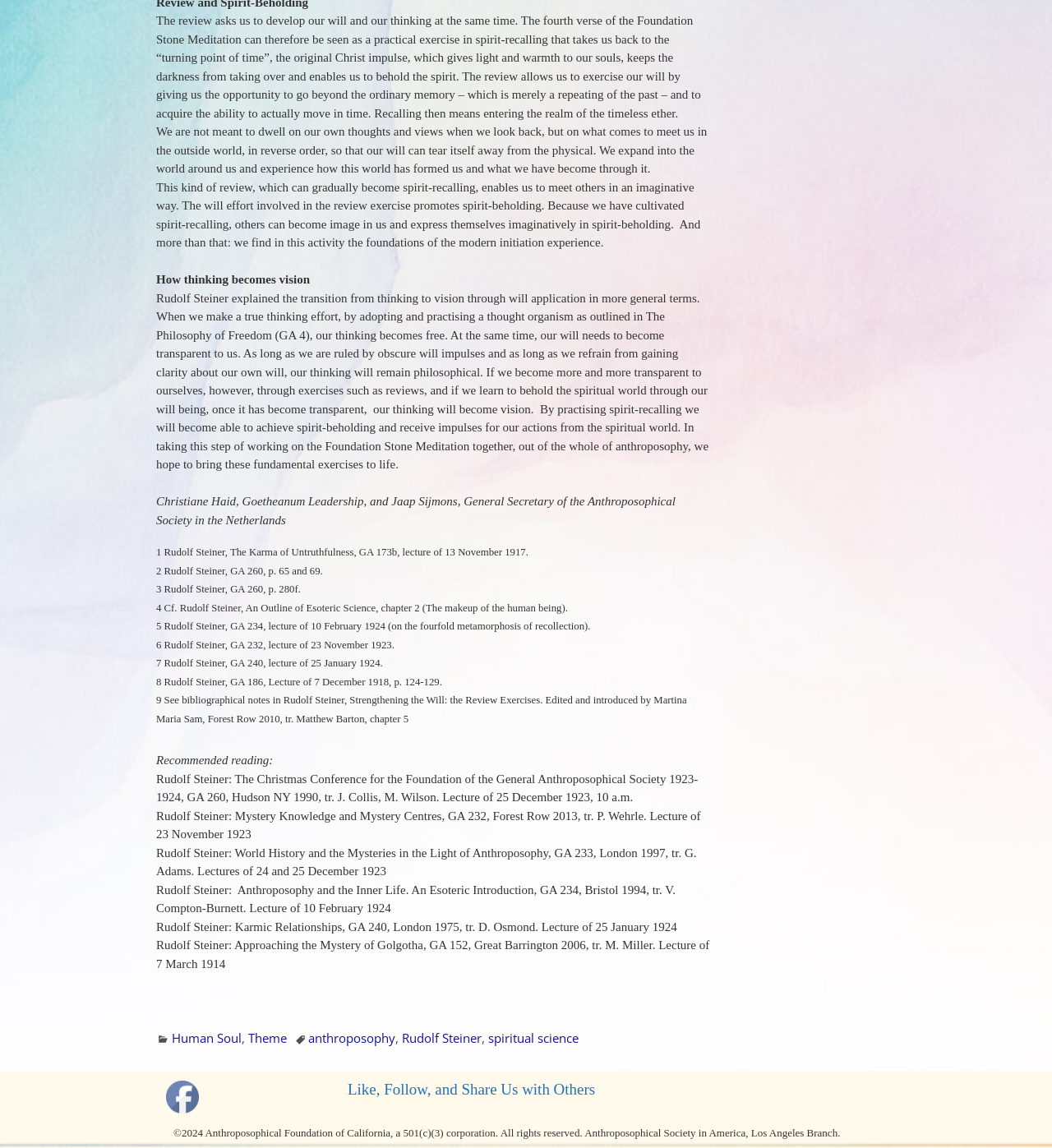Locate the bounding box coordinates of the element I should click to achieve the following instruction: "Click on the link to read Rudolf Steiner's lecture on the Christmas Conference".

[0.148, 0.673, 0.663, 0.7]